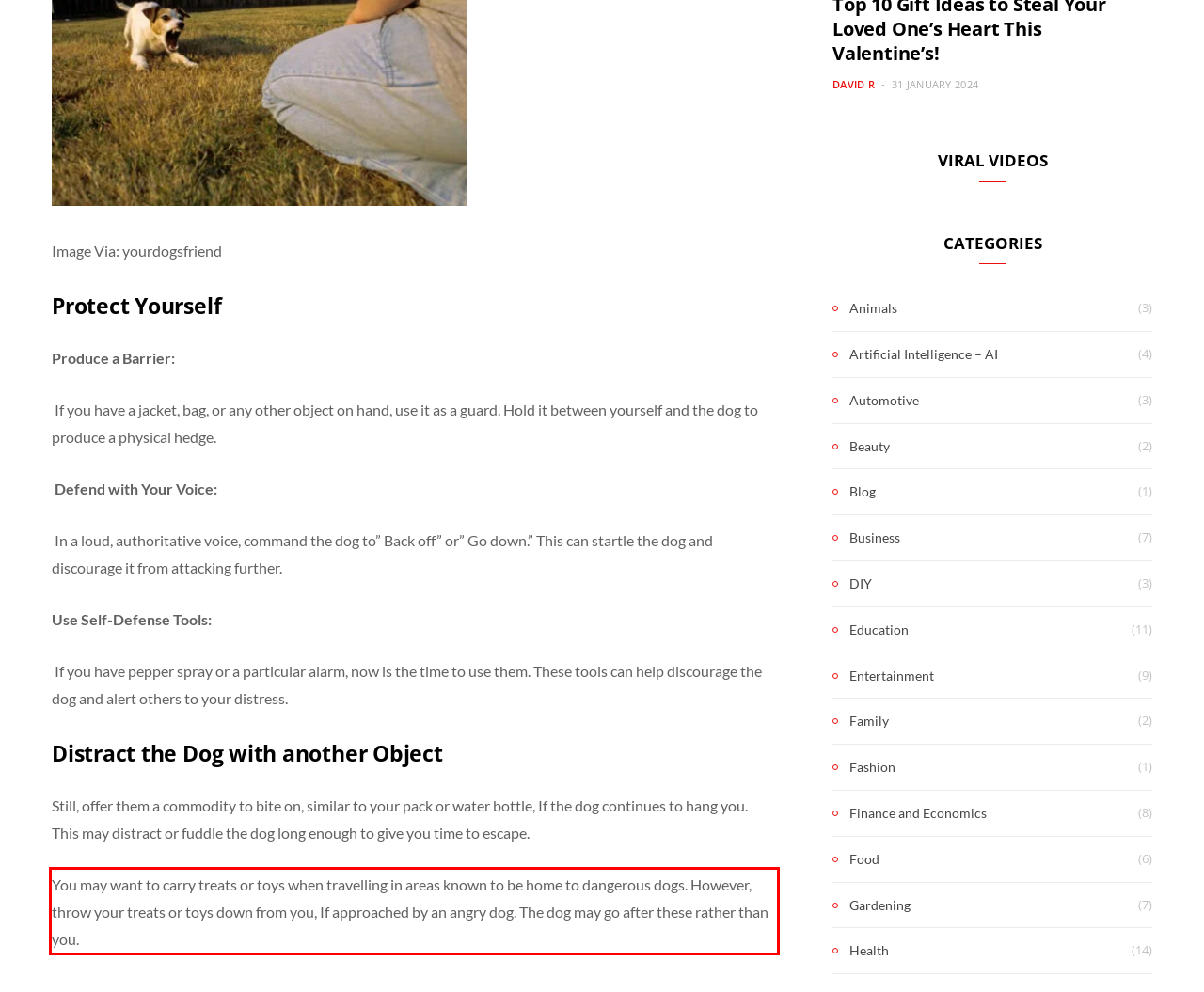Using the webpage screenshot, recognize and capture the text within the red bounding box.

You may want to carry treats or toys when travelling in areas known to be home to dangerous dogs. However, throw your treats or toys down from you, If approached by an angry dog. The dog may go after these rather than you.